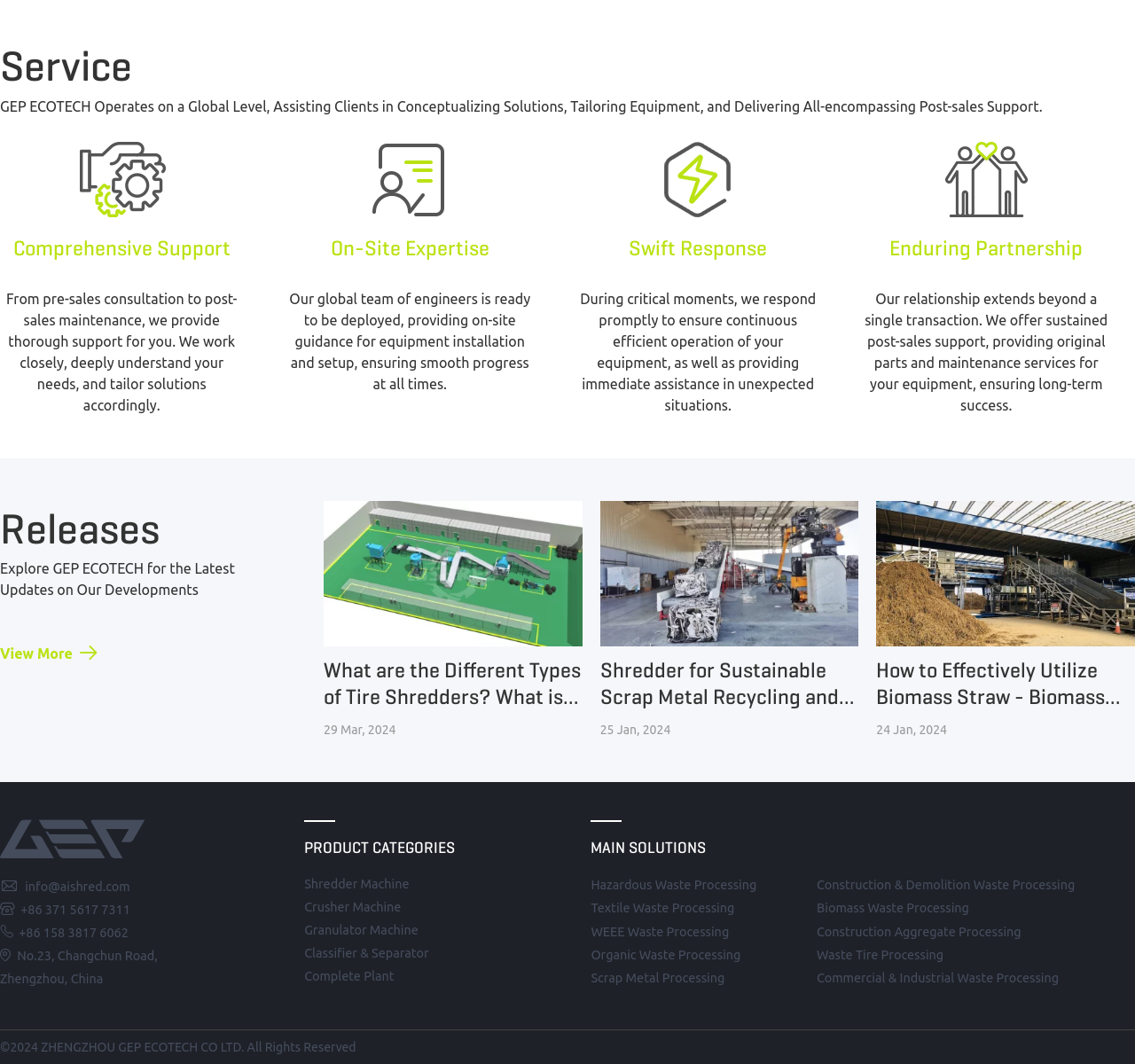Identify the bounding box of the UI element that matches this description: "Construction Aggregate Processing".

[0.72, 0.869, 0.9, 0.882]